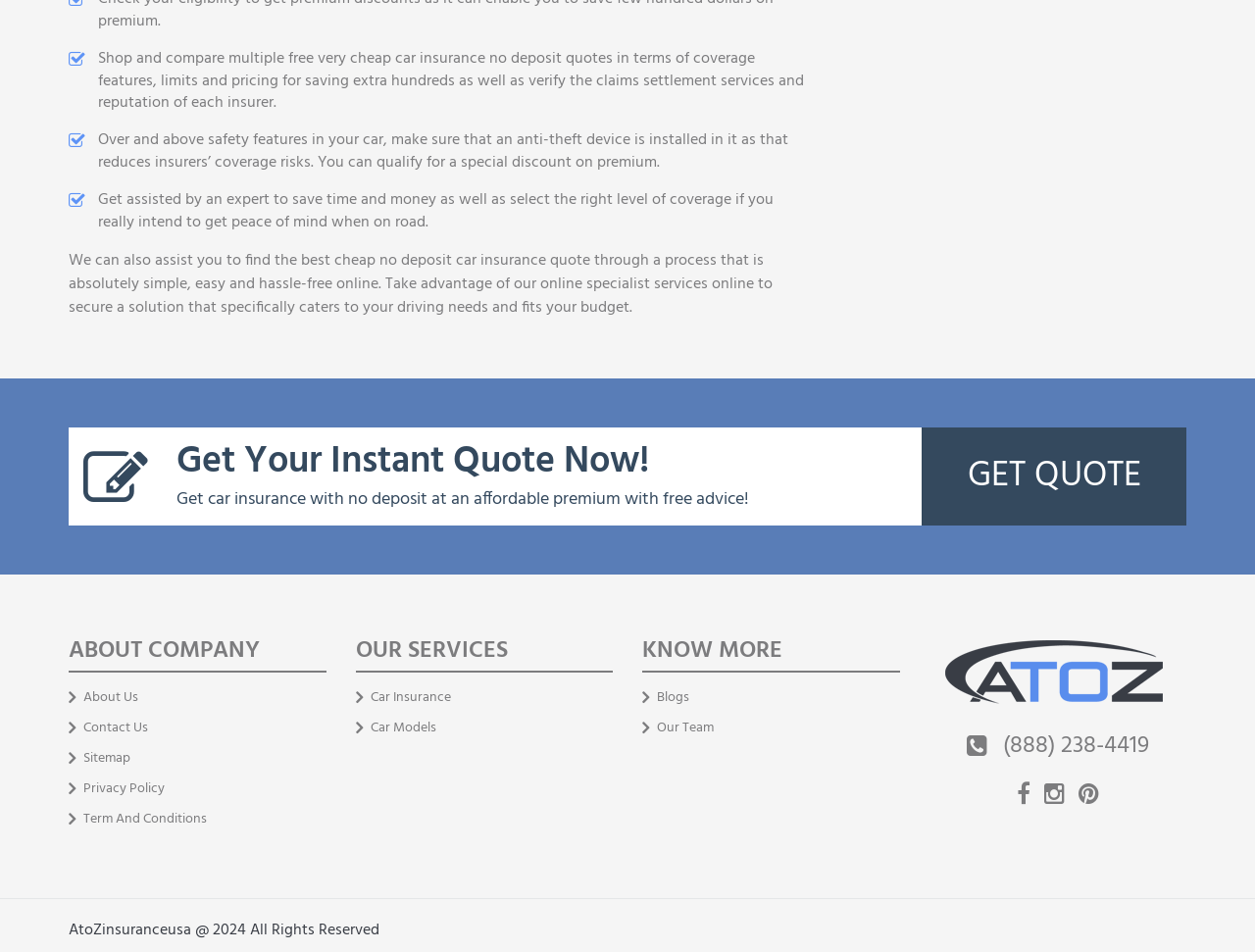Find the bounding box coordinates of the area to click in order to follow the instruction: "Get an instant quote now!".

[0.141, 0.454, 0.517, 0.517]